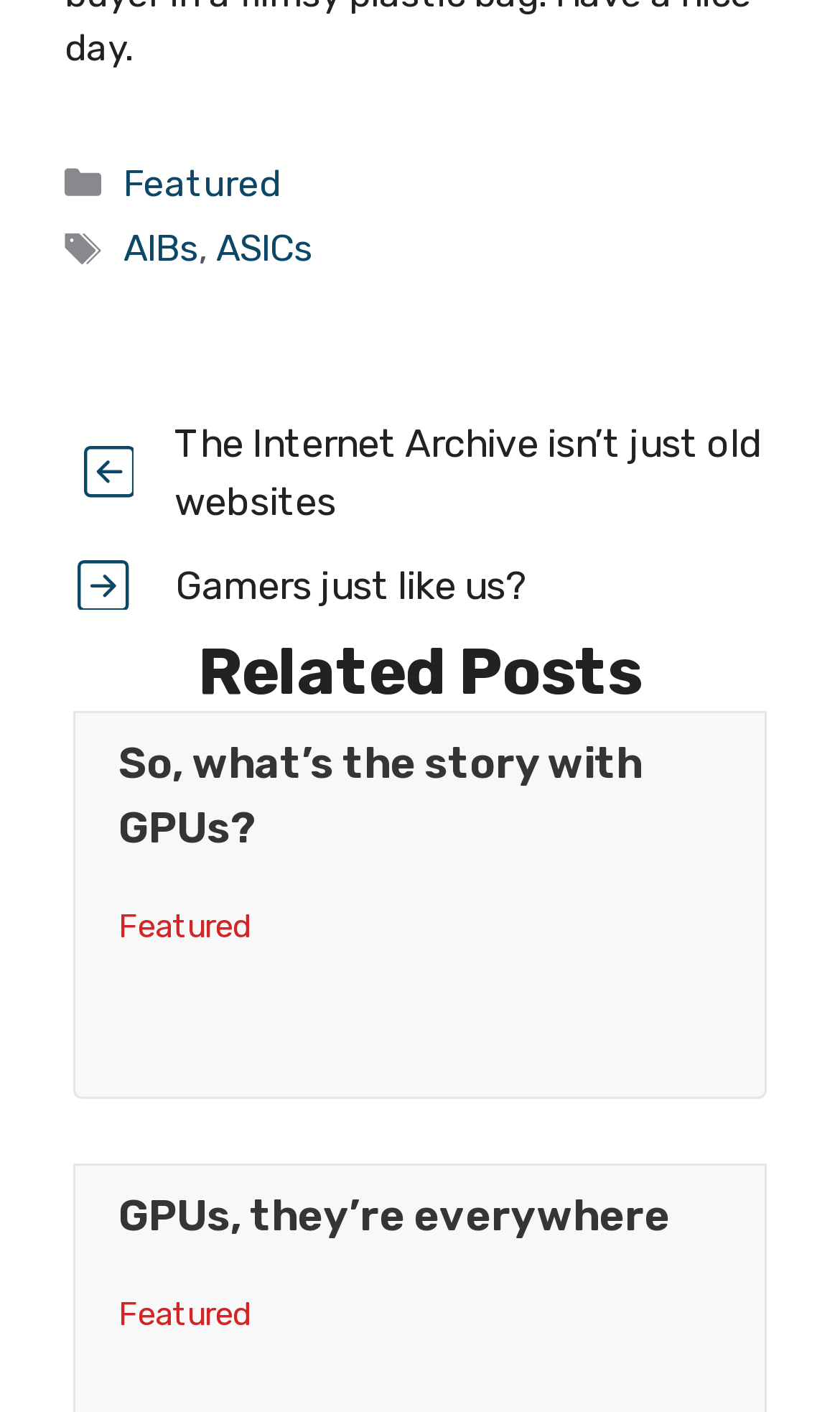Find the bounding box coordinates for the area you need to click to carry out the instruction: "Explore the 'Related Posts' section". The coordinates should be four float numbers between 0 and 1, indicated as [left, top, right, bottom].

[0.087, 0.449, 0.913, 0.504]